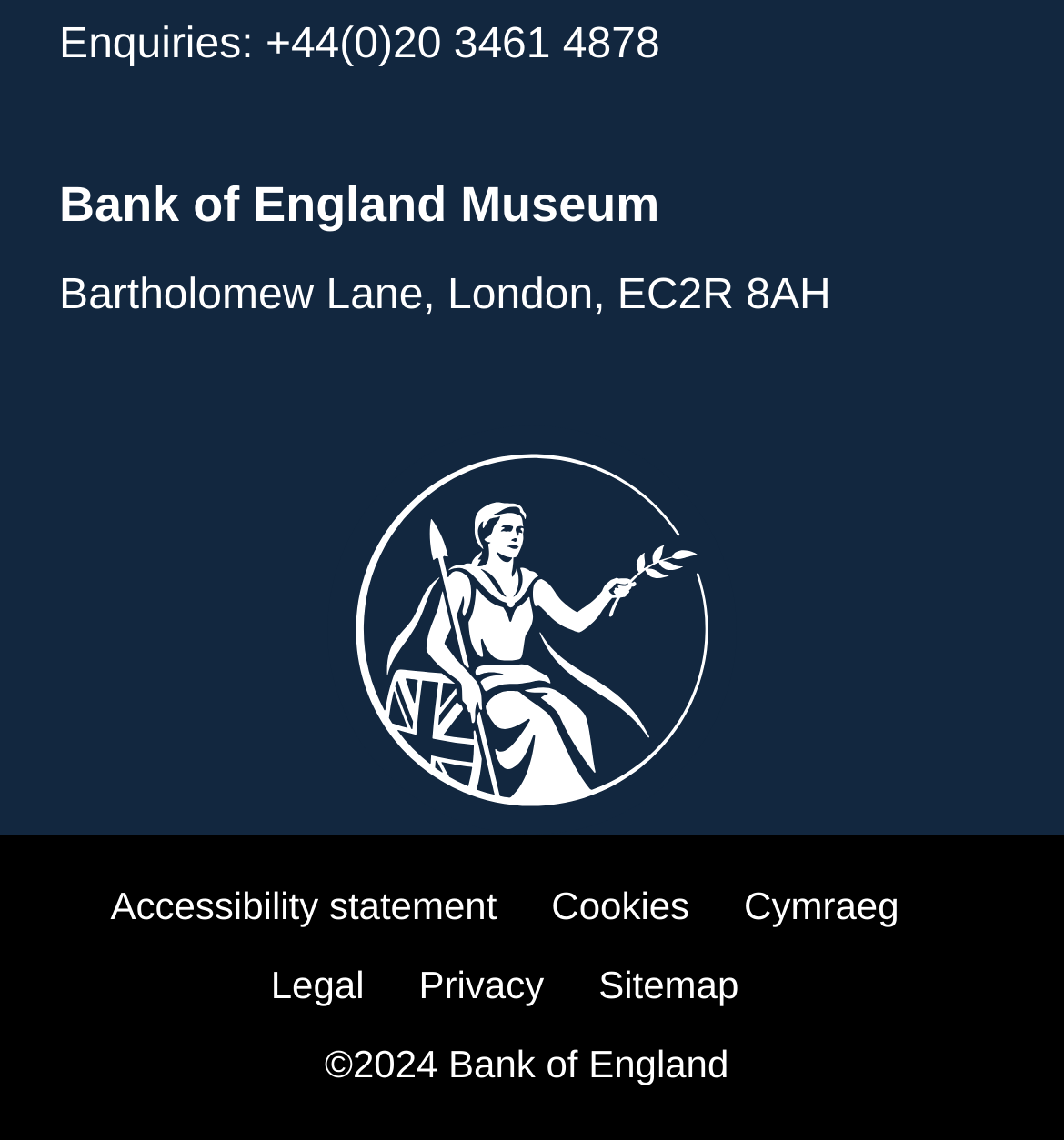Please identify the bounding box coordinates of the element's region that I should click in order to complete the following instruction: "Call the Bank of England". The bounding box coordinates consist of four float numbers between 0 and 1, i.e., [left, top, right, bottom].

[0.249, 0.02, 0.62, 0.06]